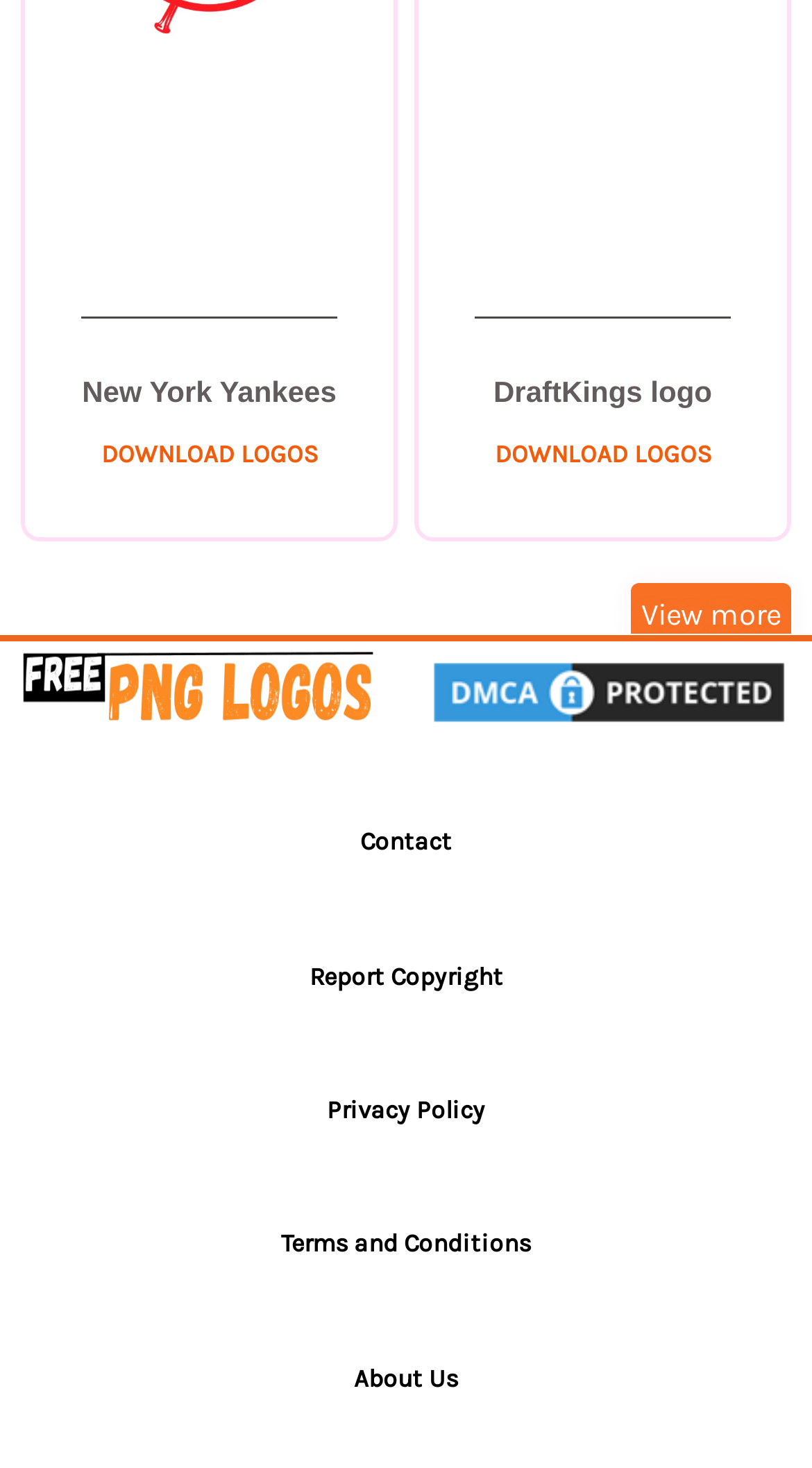How many image elements are there on the page?
Look at the screenshot and respond with one word or a short phrase.

5